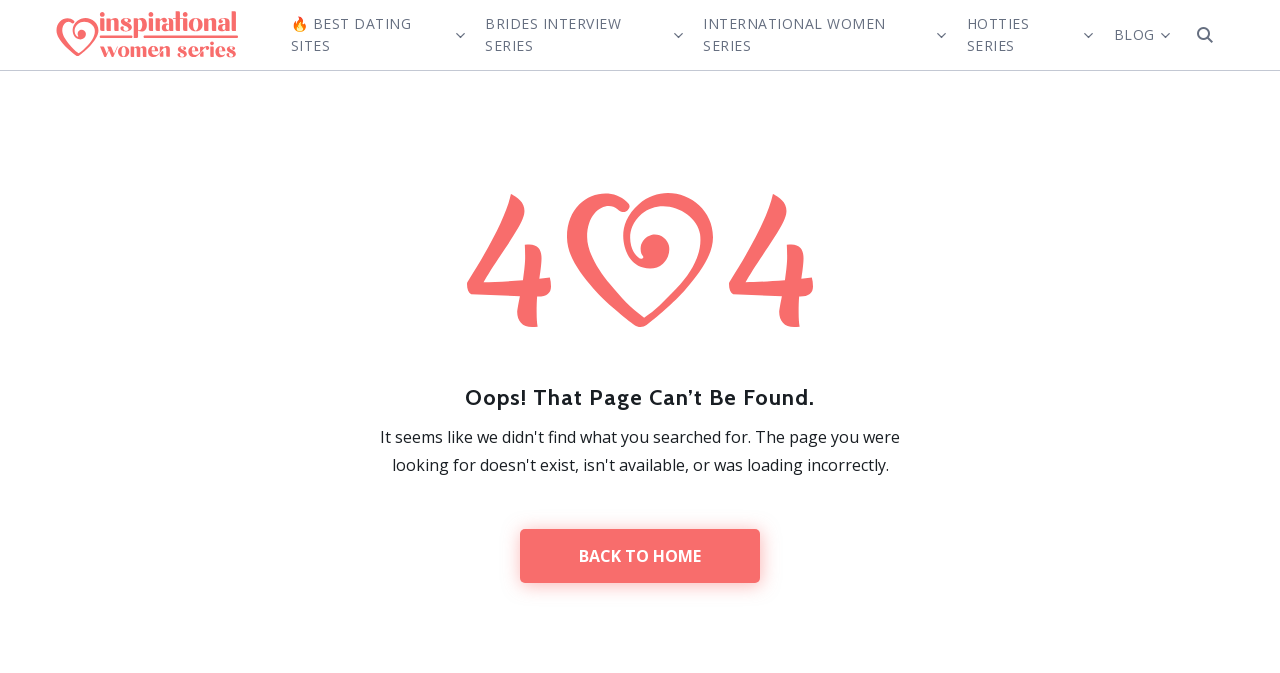Answer the following in one word or a short phrase: 
What is the theme of the webpage?

Women and dating